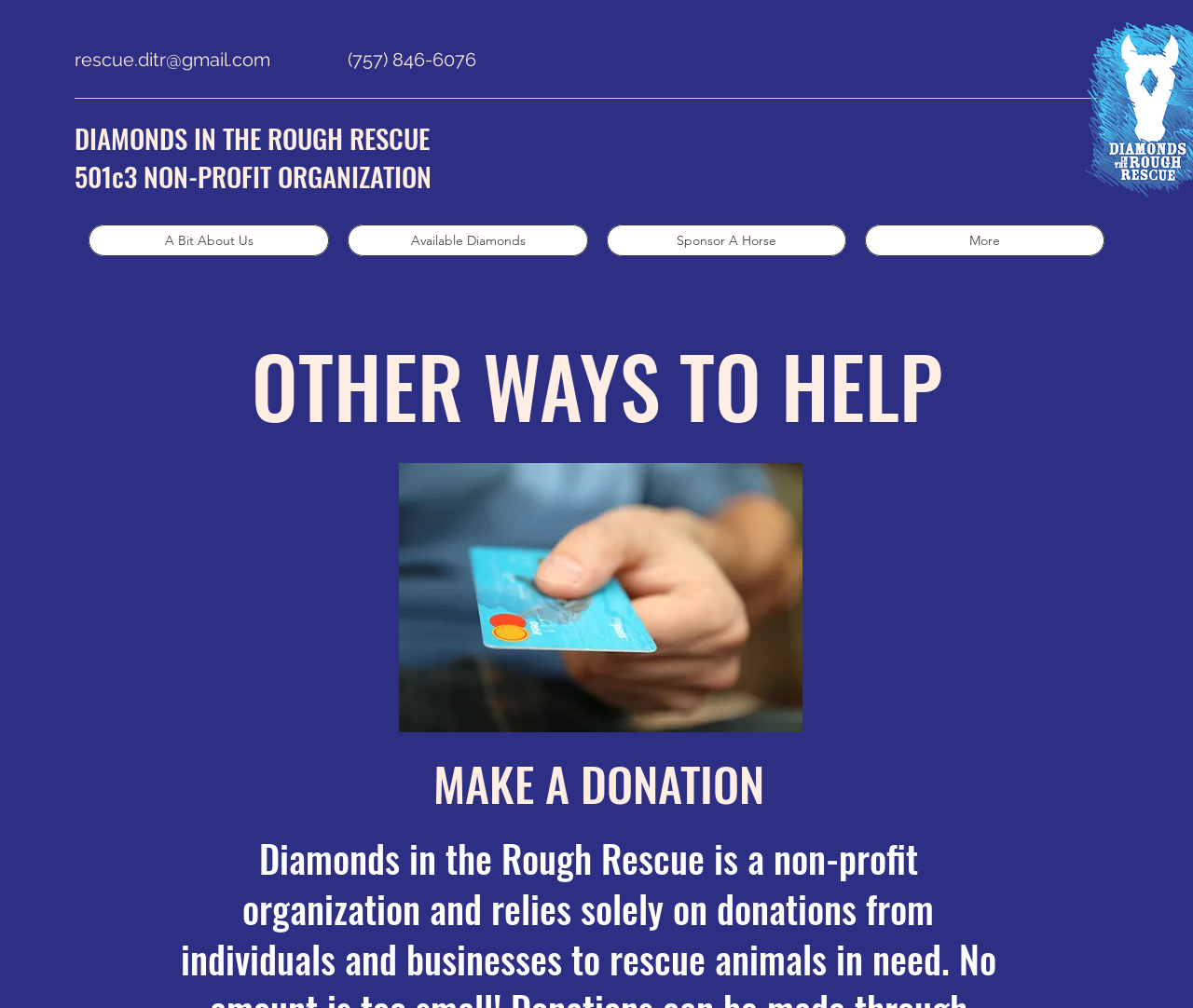Give a one-word or short phrase answer to this question: 
What is the purpose of the image on the page?

Debit Card